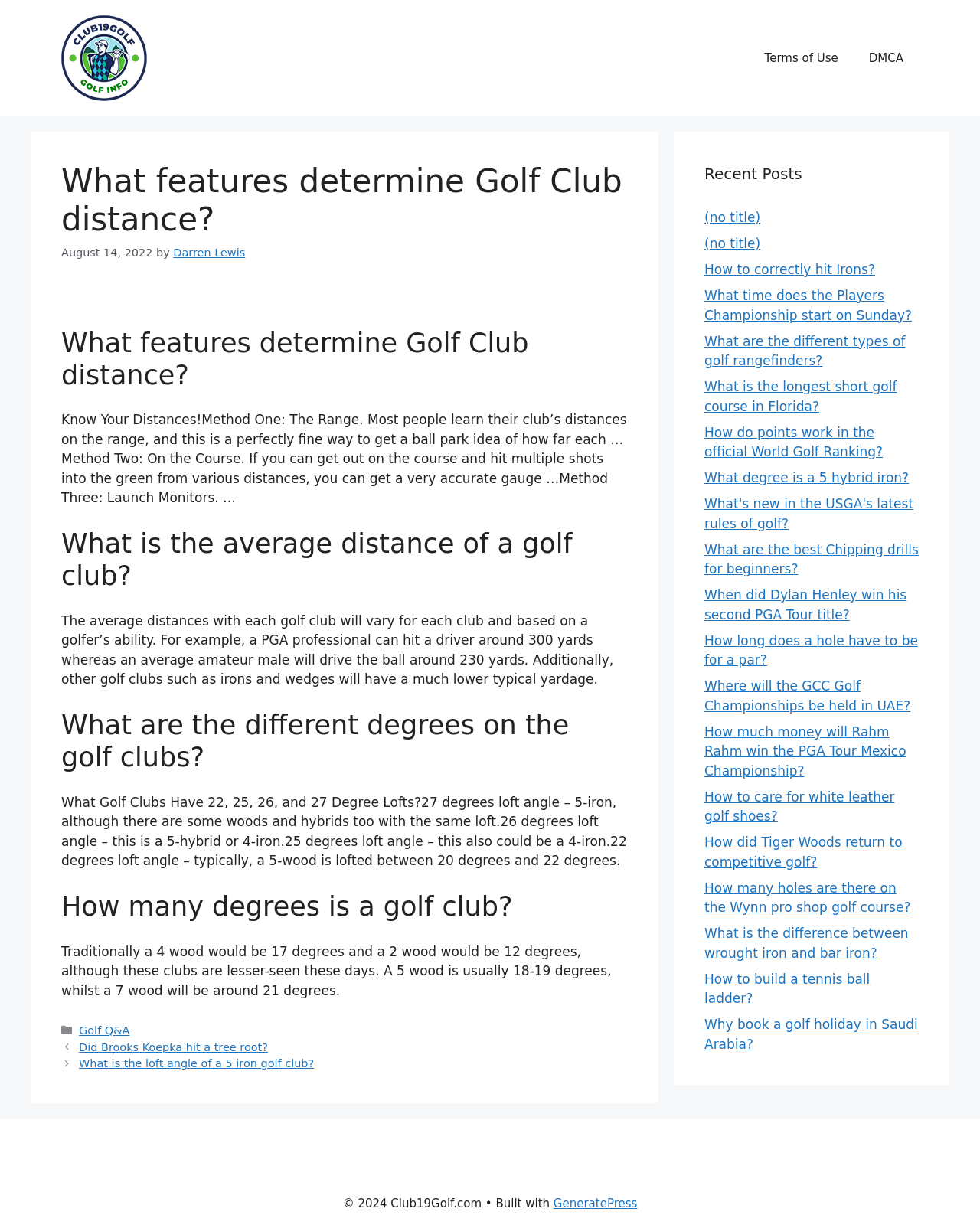Pinpoint the bounding box coordinates of the clickable area necessary to execute the following instruction: "Navigate to the previous post". The coordinates should be given as four float numbers between 0 and 1, namely [left, top, right, bottom].

[0.081, 0.848, 0.273, 0.858]